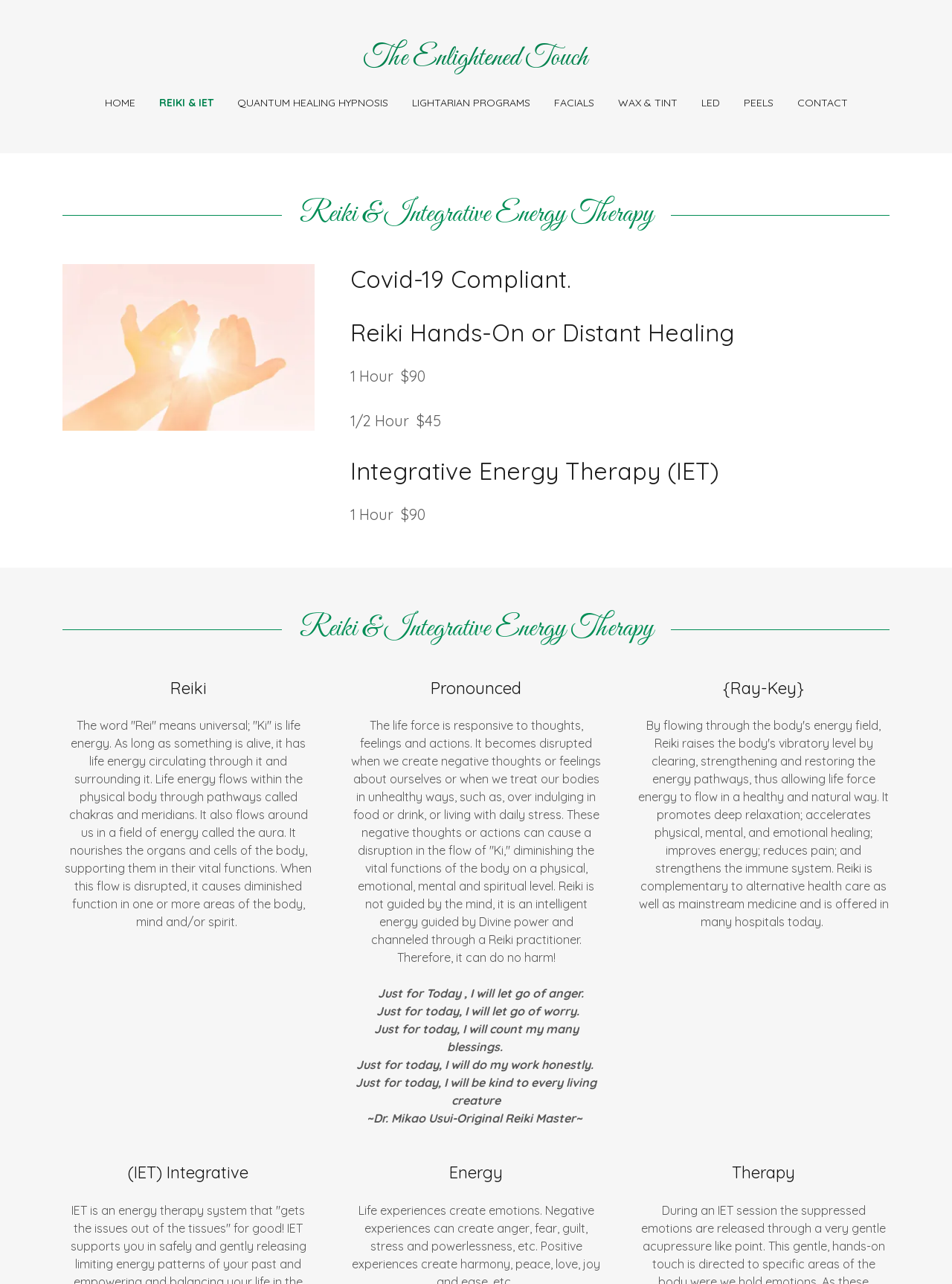Please find the top heading of the webpage and generate its text.

Reiki & Integrative Energy Therapy